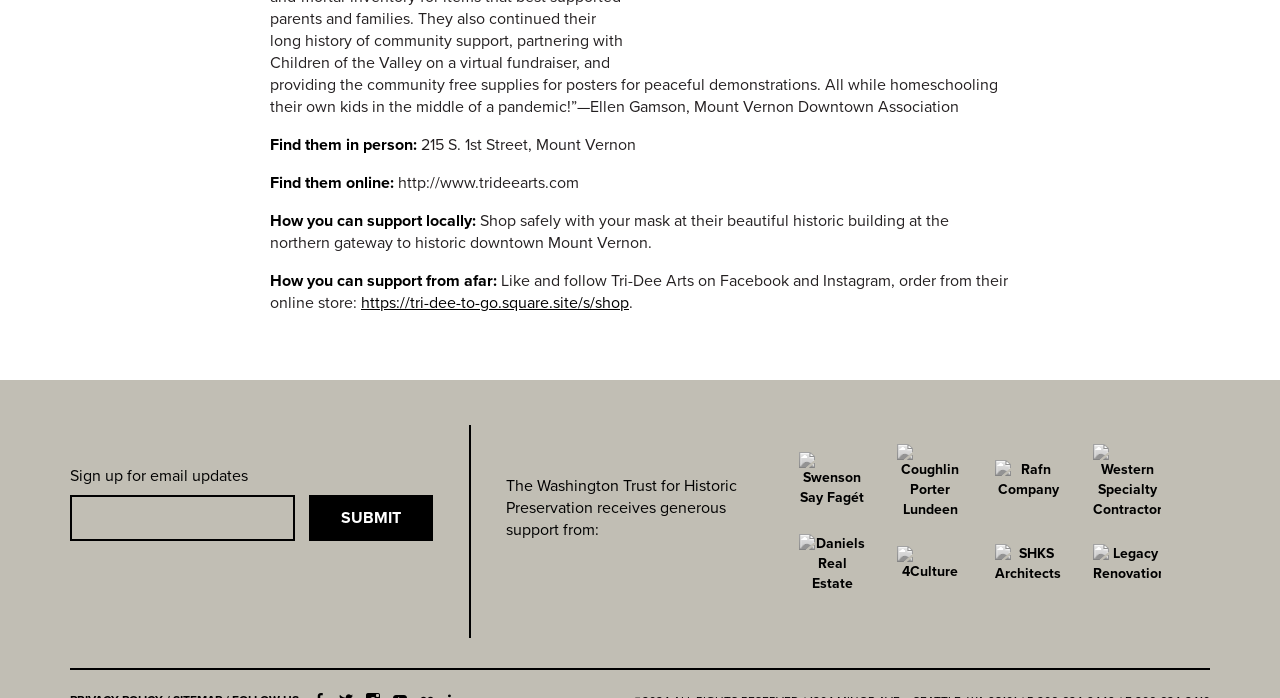Answer the following inquiry with a single word or phrase:
What is the purpose of the textbox?

Sign up for email updates